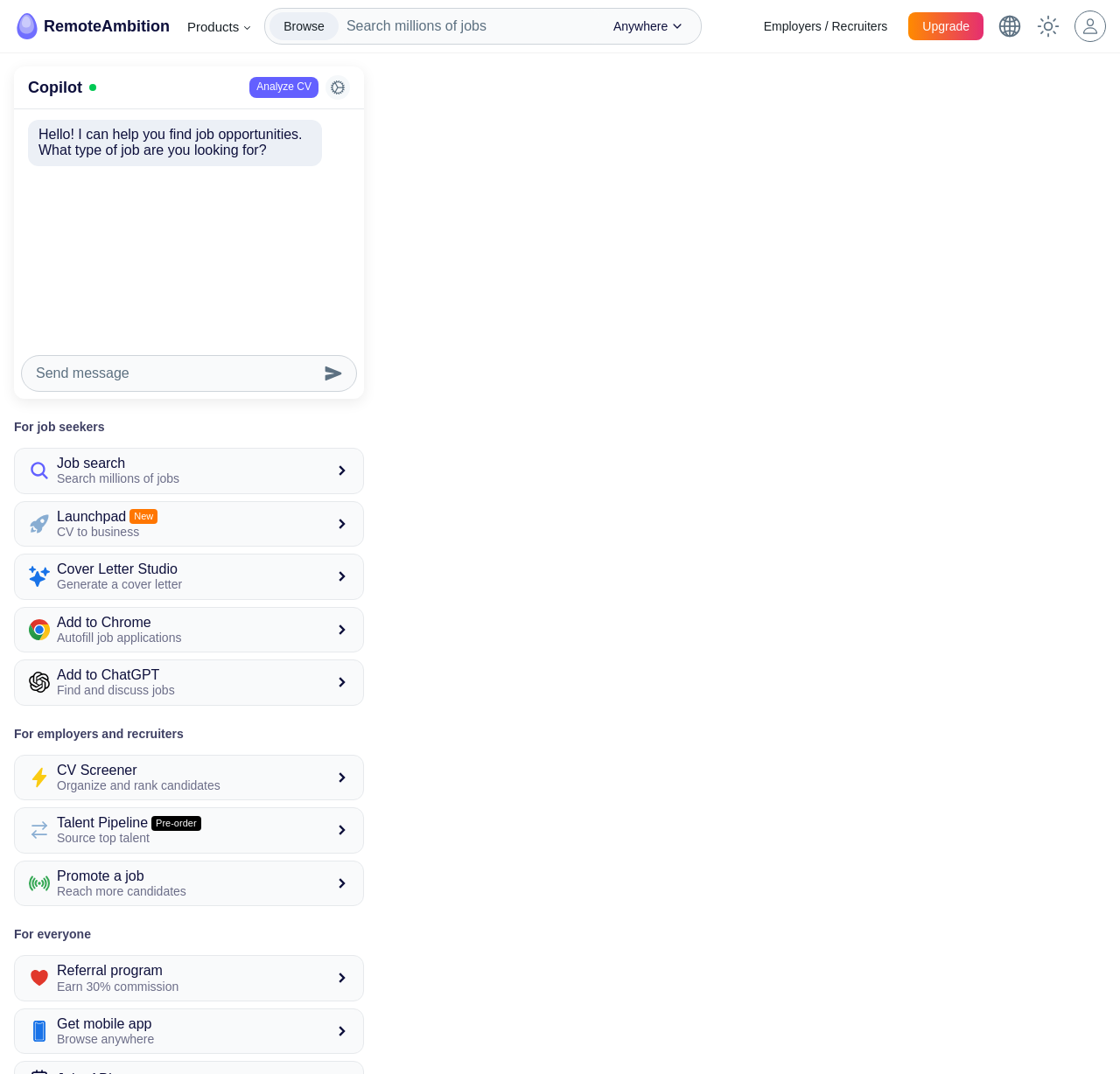Please specify the bounding box coordinates of the clickable section necessary to execute the following command: "Analyze a CV".

[0.229, 0.075, 0.278, 0.086]